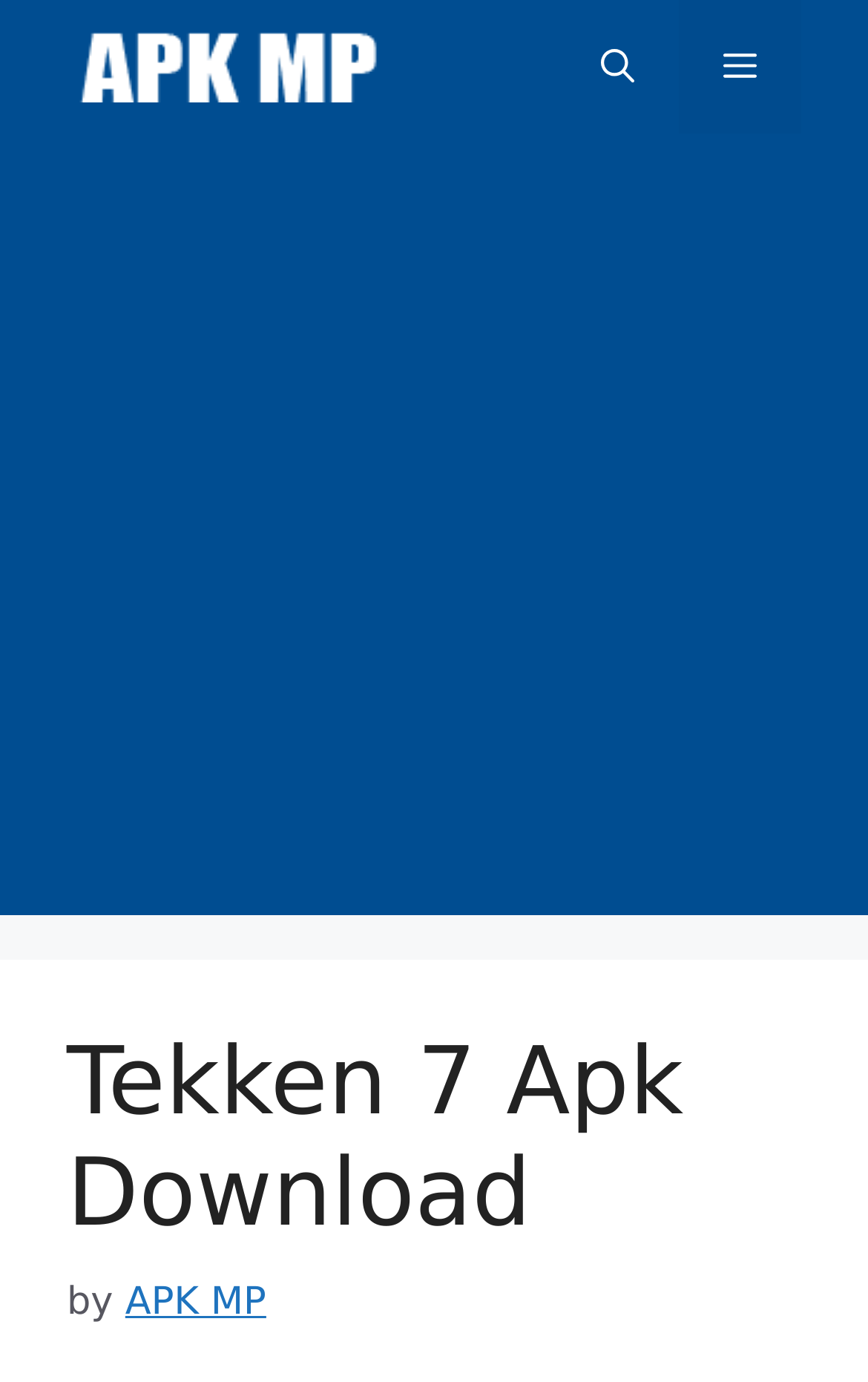Create a detailed description of the webpage's content and layout.

The webpage is about Tekken 7 APK download for PC, a fun and exciting fighting game. At the top of the page, there is a banner that spans the entire width, taking up about two-thirds of the screen's height. Below the banner, on the left side, there is a link to "APK MP" with an accompanying image, which appears to be a logo or icon. 

On the right side, there is a navigation menu with a "Mobile Toggle" button and a "Menu" button that, when expanded, controls a slide-out menu. Next to the navigation menu is a link to "Open Search Bar". 

Below the navigation menu, there is a large advertisement that takes up most of the screen's width and about half of its height. Above the advertisement, there is a header section with a heading that reads "Tekken 7 Apk Download". Below the heading, there is a text "by" followed by a link to "APK MP".